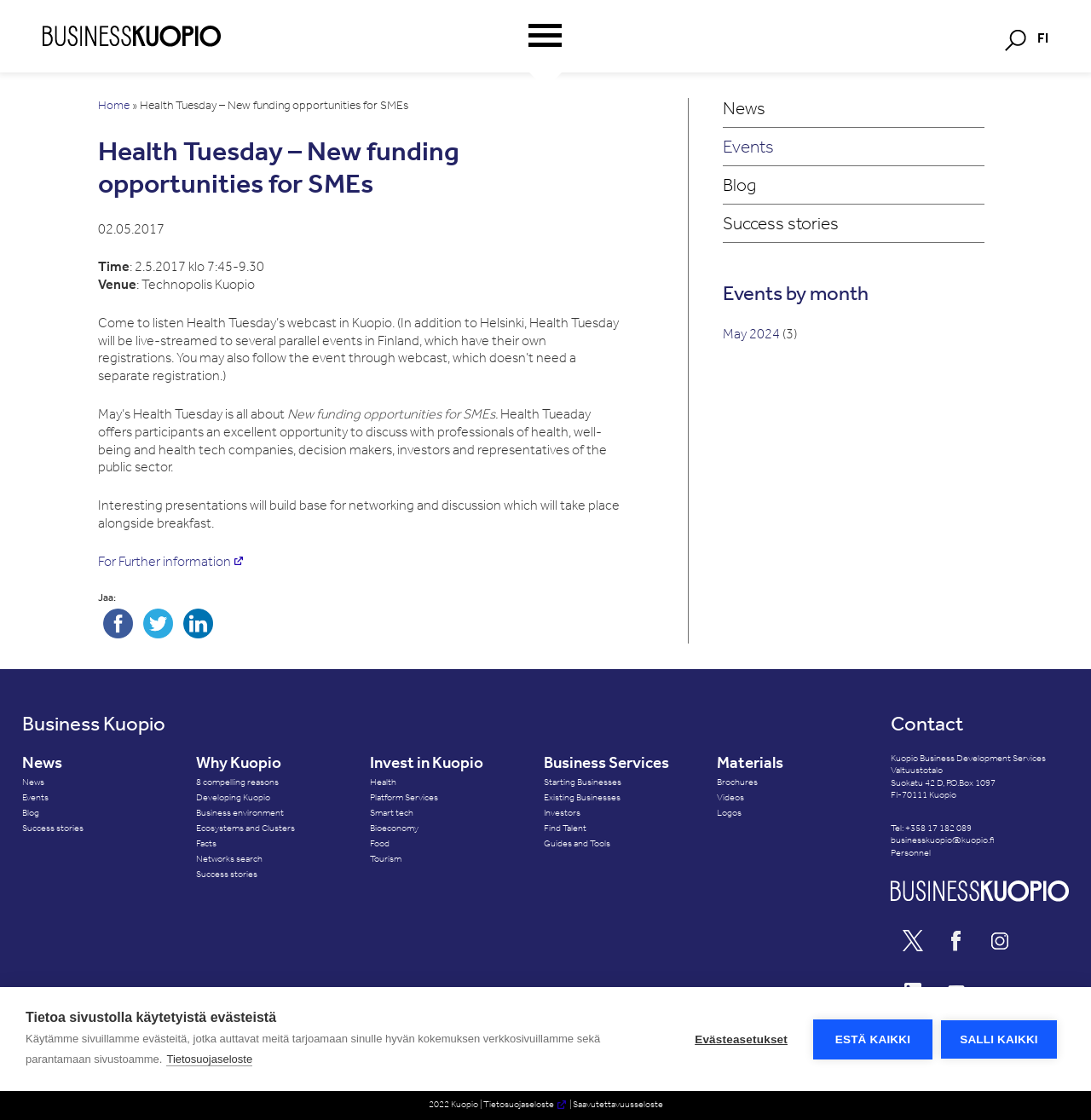Please find the bounding box coordinates of the section that needs to be clicked to achieve this instruction: "Click on the 'May 2024' link".

[0.662, 0.291, 0.715, 0.305]